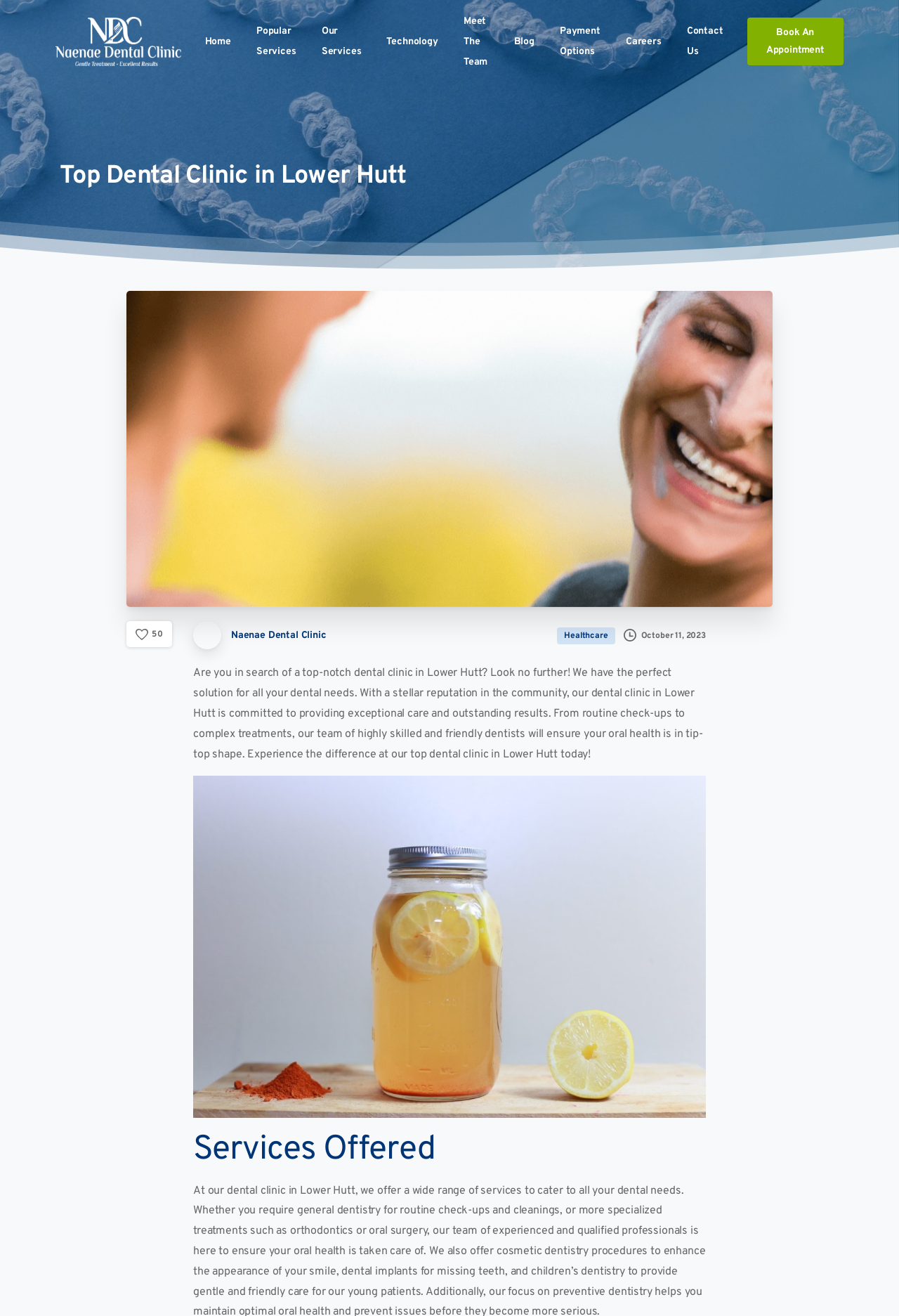What is the name of the dental clinic?
Based on the visual content, answer with a single word or a brief phrase.

Naenae Dental Clinic